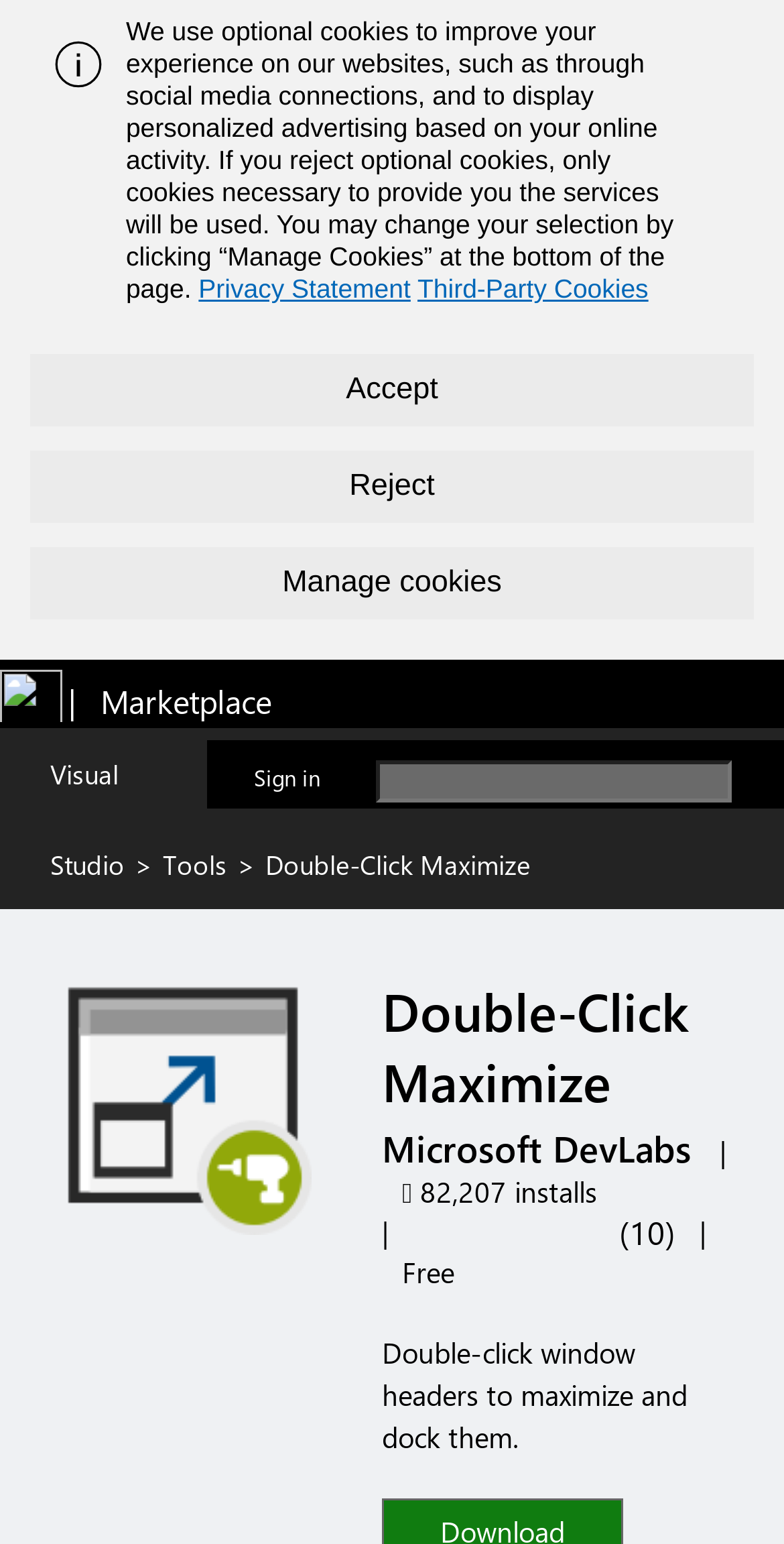What is the name of the extension?
Provide a comprehensive and detailed answer to the question.

The name of the extension can be found in the heading element with the text 'Double-Click Maximize' located at the top of the page, and also in the image element with the same text.